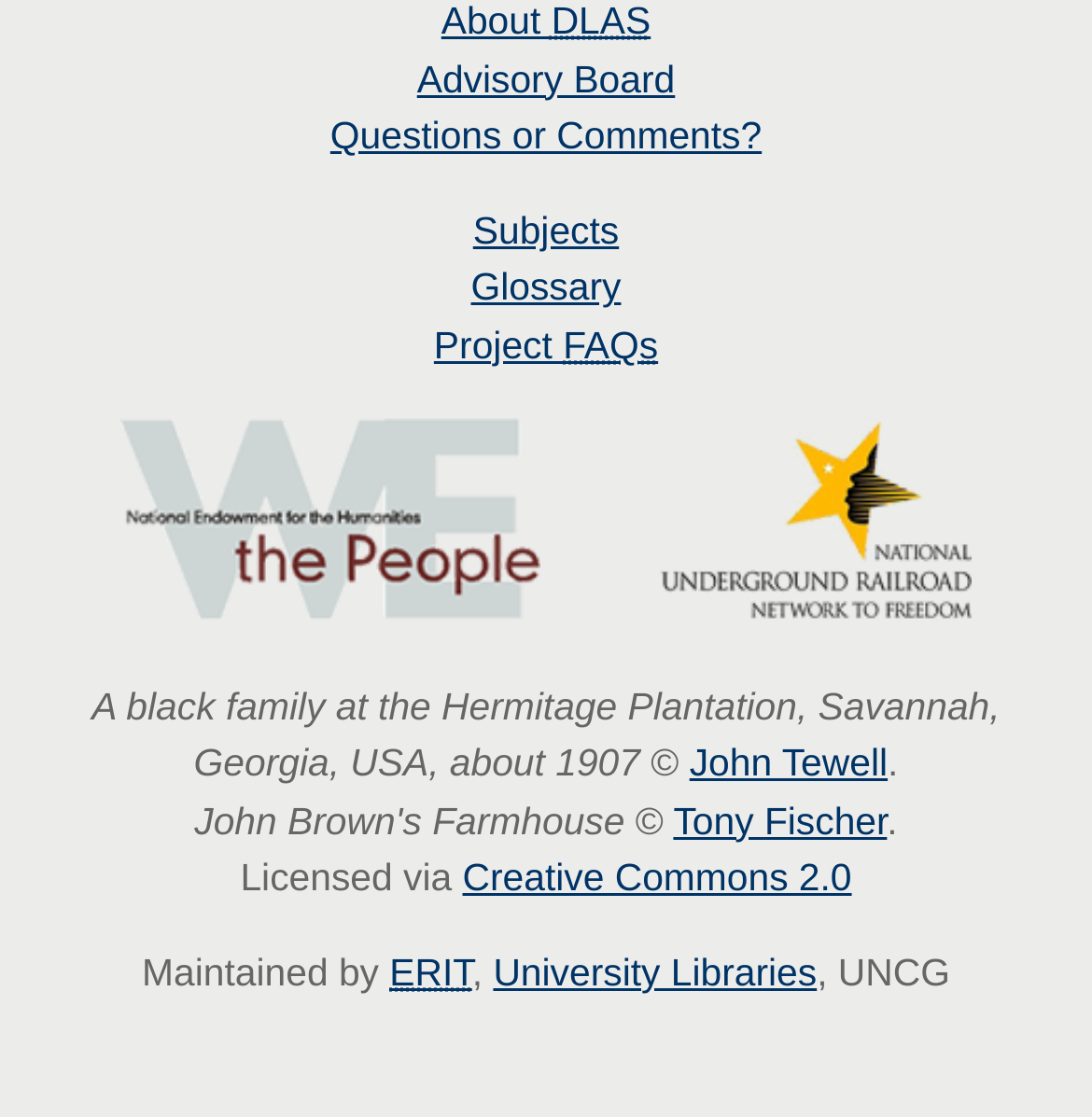What is the name of the plantation in the image?
Using the information from the image, answer the question thoroughly.

The name of the plantation in the image can be found by looking at the description of the image, which says 'A black family at the Hermitage Plantation, Savannah, Georgia, USA, about 1907'.